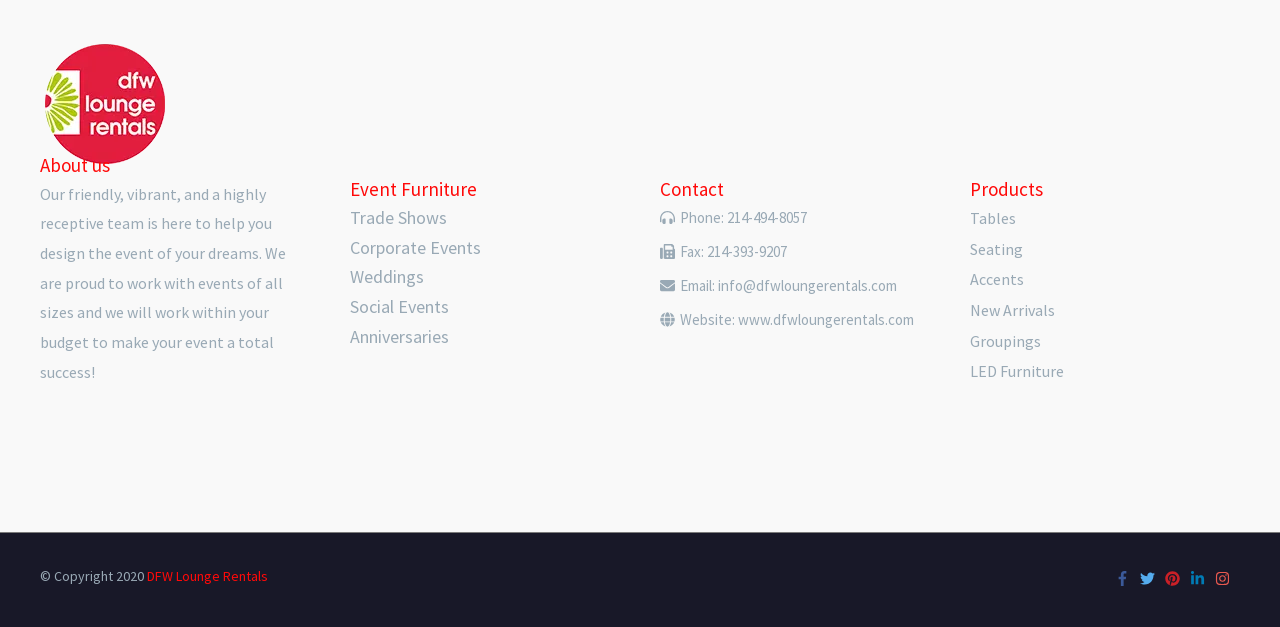Can you find the bounding box coordinates for the UI element given this description: "ADD TO QUOTE LIST"? Provide the coordinates as four float numbers between 0 and 1: [left, top, right, bottom].

[0.508, 0.267, 0.647, 0.337]